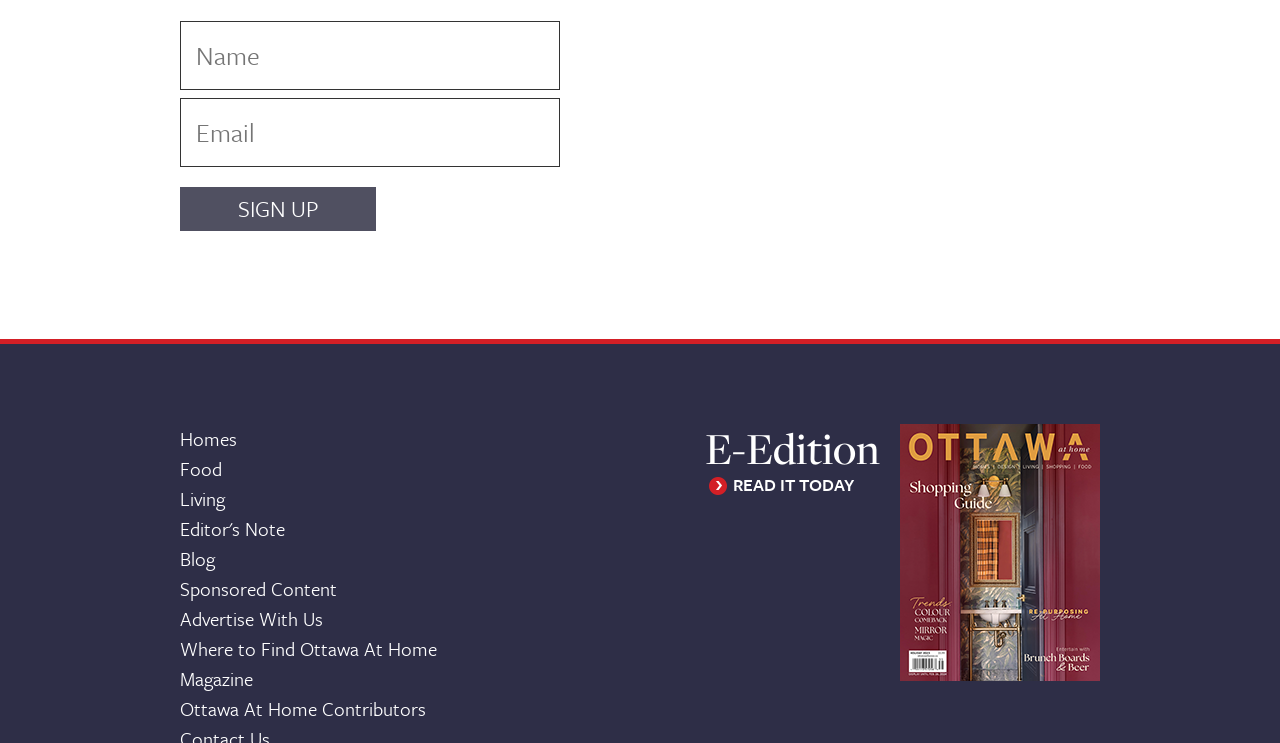Answer the question in a single word or phrase:
What is the text above the 'READ IT TODAY' link?

E-Edition